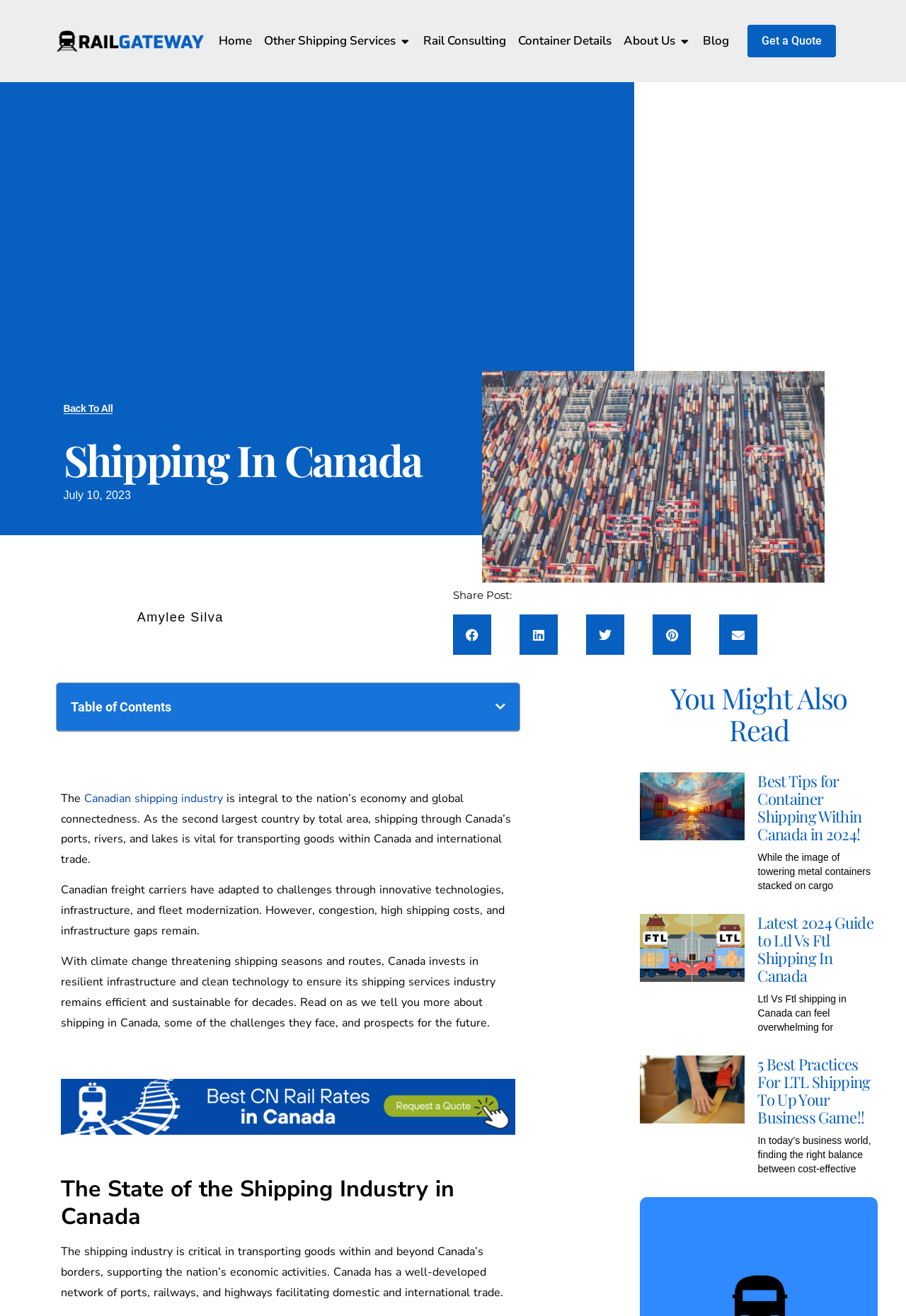Identify and provide the bounding box for the element described by: "Wix.com".

None